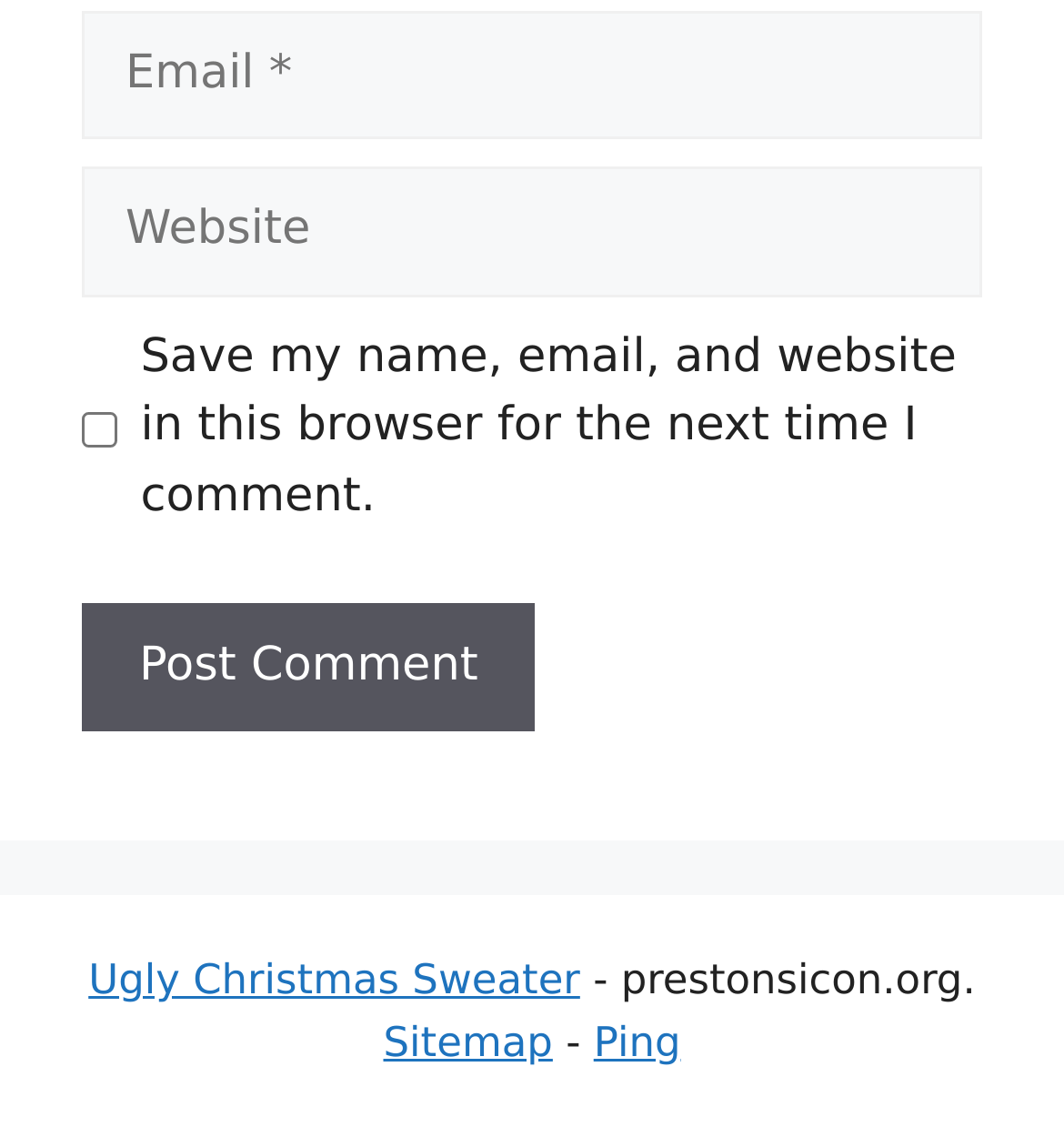Provide a one-word or short-phrase response to the question:
What is the text of the link at the bottom left?

Ugly Christmas Sweater